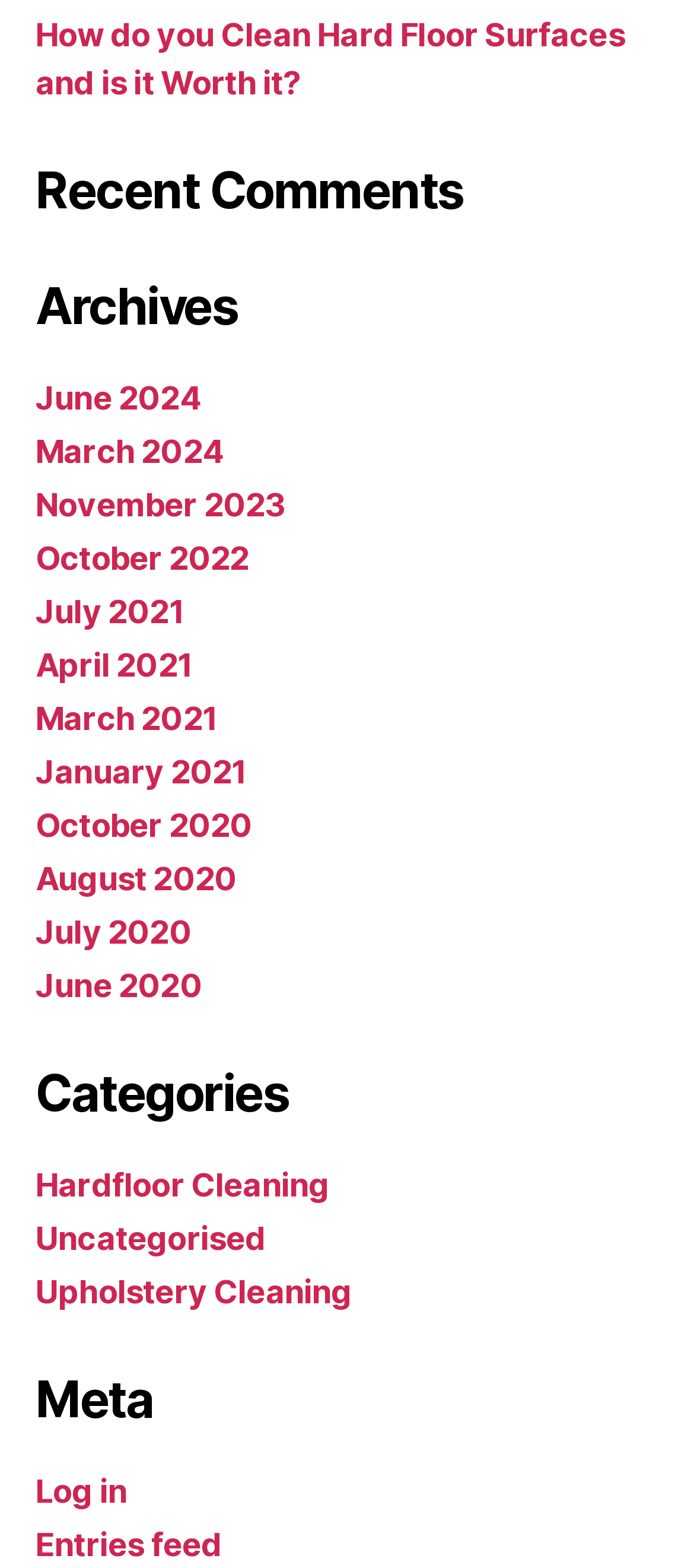Specify the bounding box coordinates of the element's area that should be clicked to execute the given instruction: "Learn about upholstery cleaning". The coordinates should be four float numbers between 0 and 1, i.e., [left, top, right, bottom].

[0.051, 0.812, 0.507, 0.836]